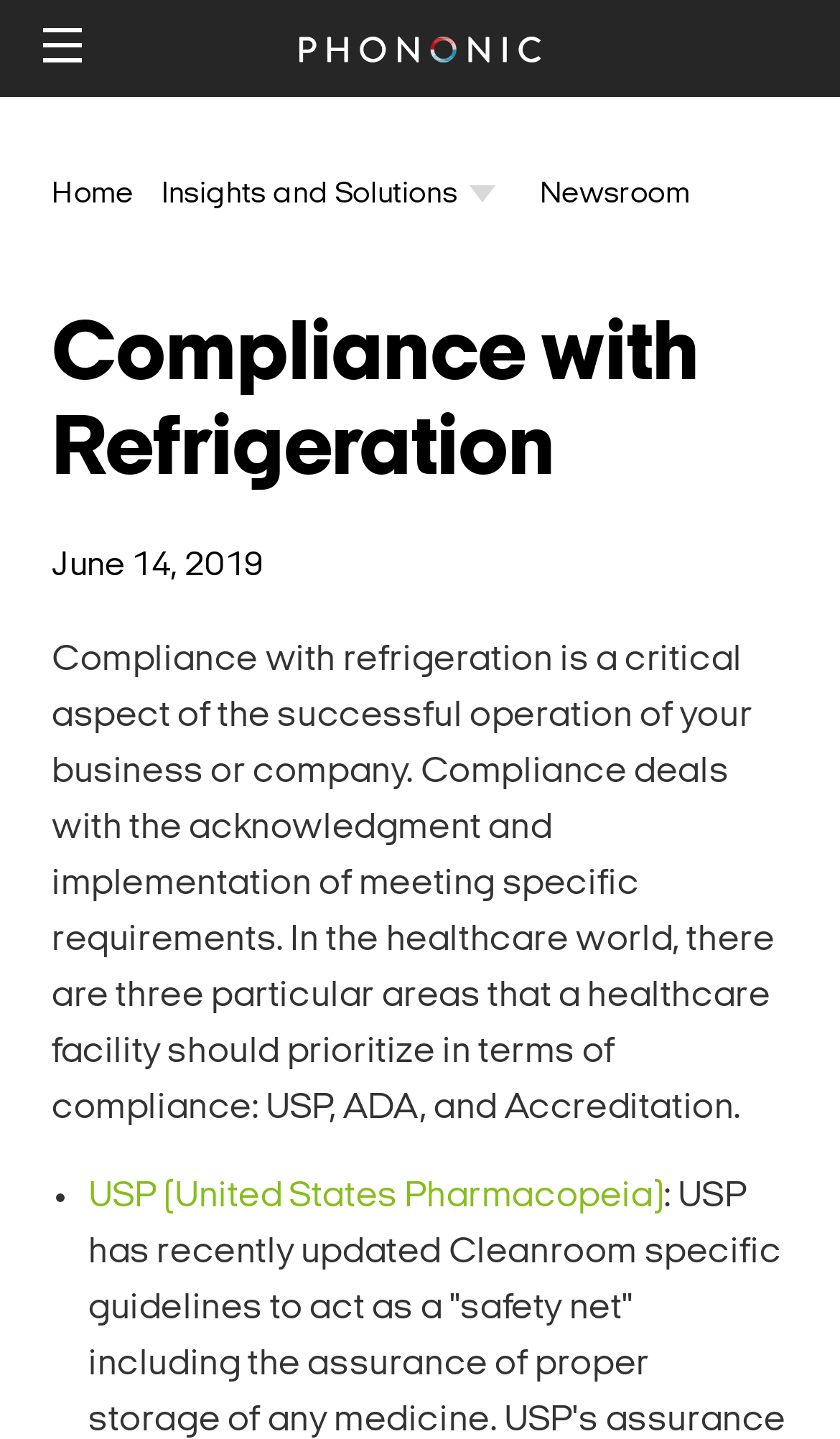Please locate the bounding box coordinates of the element's region that needs to be clicked to follow the instruction: "go to Phononic homepage". The bounding box coordinates should be provided as four float numbers between 0 and 1, i.e., [left, top, right, bottom].

[0.357, 0.025, 0.643, 0.043]